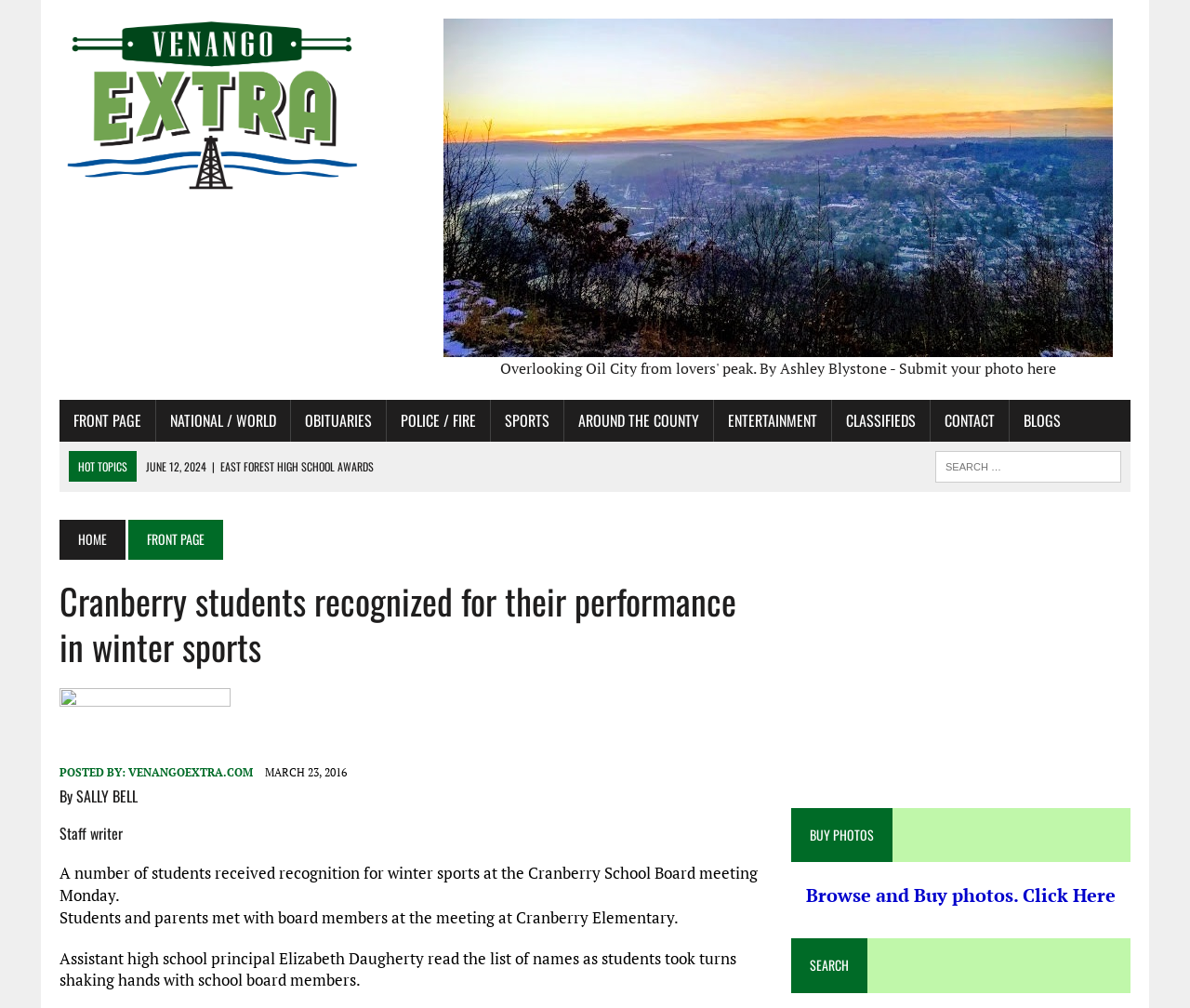Refer to the screenshot and give an in-depth answer to this question: What is the name of the school where students received recognition?

The answer can be found in the article's content, where it is mentioned that 'A number of students received recognition for winter sports at the Cranberry School Board meeting Monday.'